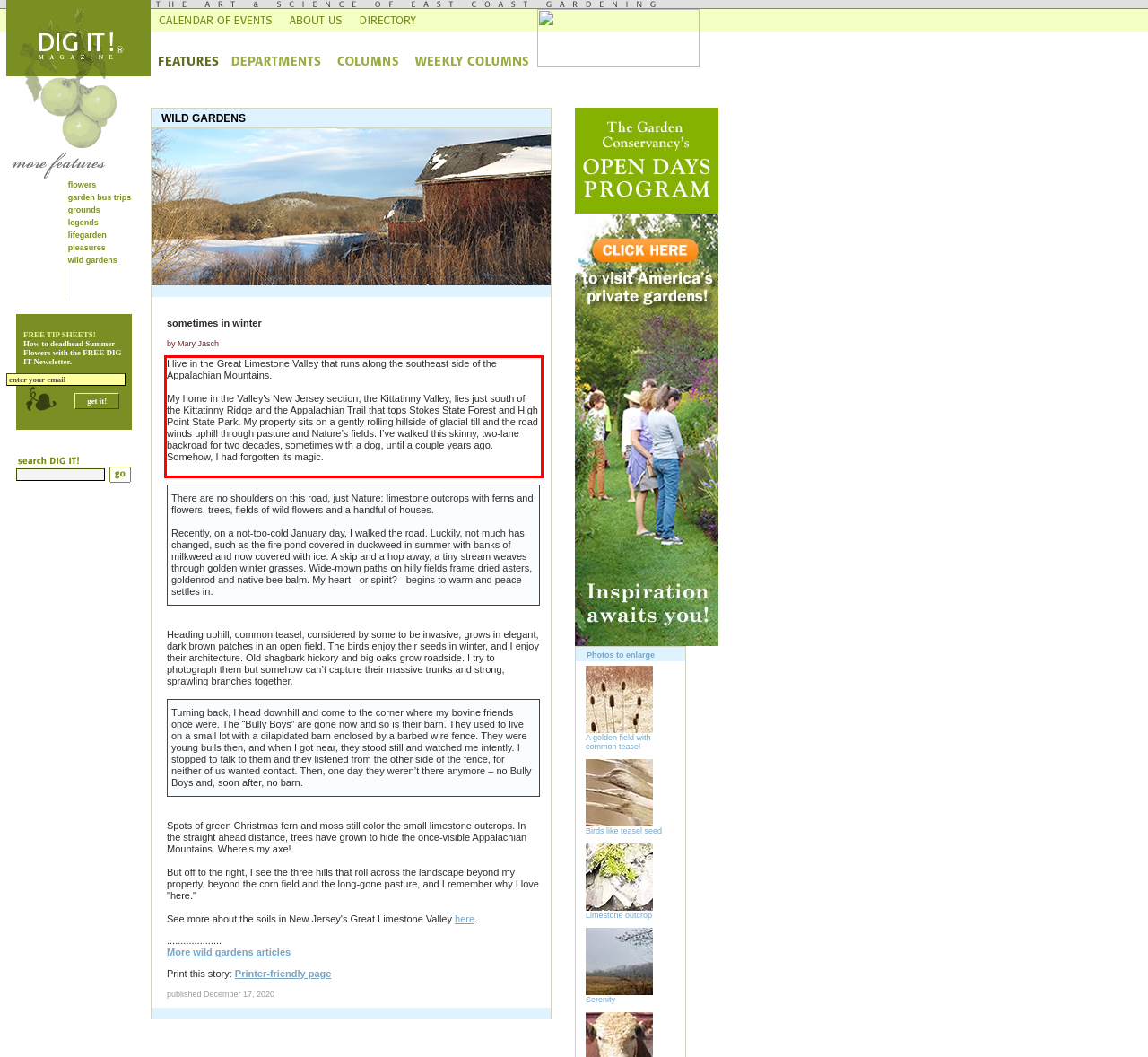You are given a screenshot with a red rectangle. Identify and extract the text within this red bounding box using OCR.

I live in the Great Limestone Valley that runs along the southeast side of the Appalachian Mountains. My home in the Valley's New Jersey section, the Kittatinny Valley, lies just south of the Kittatinny Ridge and the Appalachian Trail that tops Stokes State Forest and High Point State Park. My property sits on a gently rolling hillside of glacial till and the road winds uphill through pasture and Nature’s fields. I’ve walked this skinny, two-lane backroad for two decades, sometimes with a dog, until a couple years ago. Somehow, I had forgotten its magic.